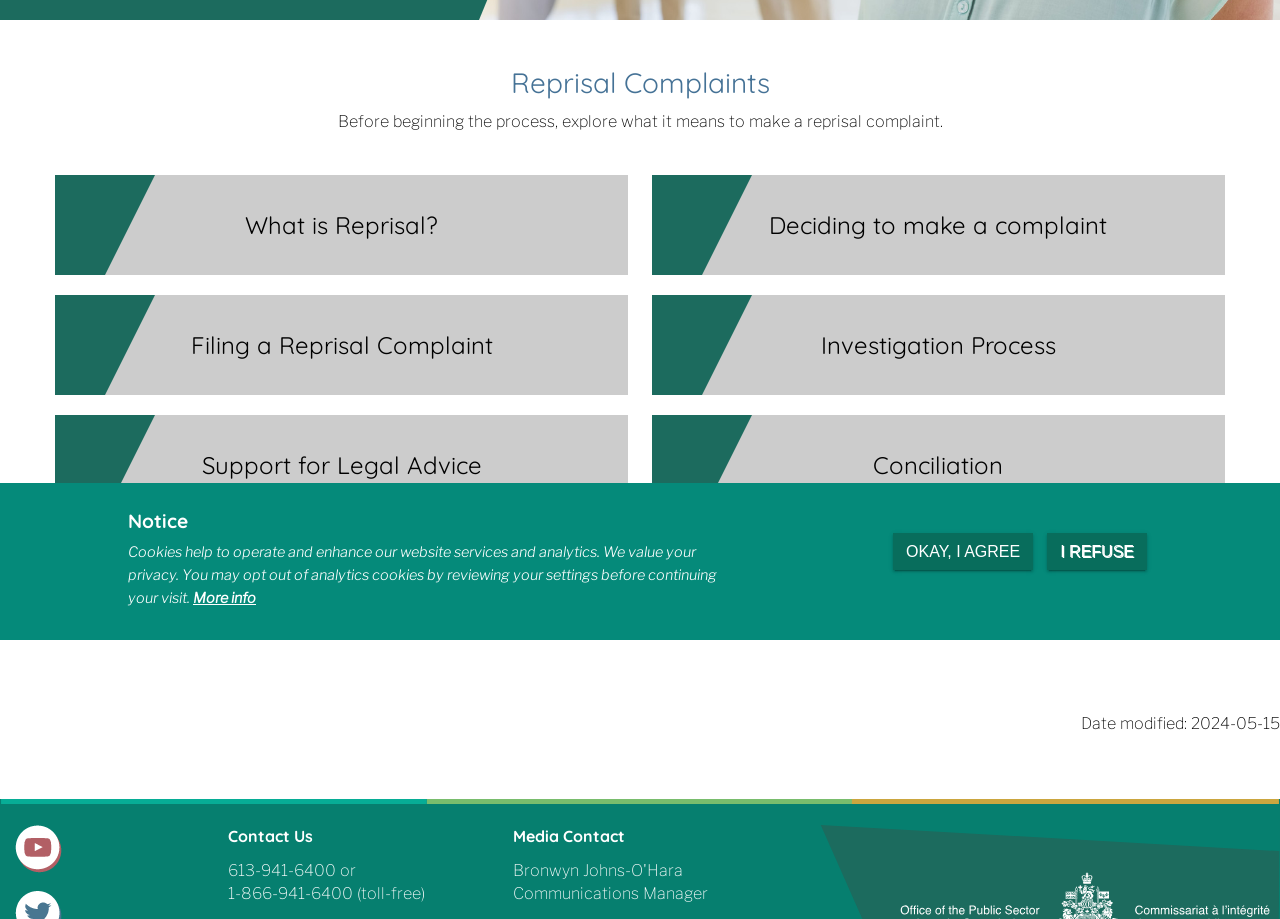Bounding box coordinates are specified in the format (top-left x, top-left y, bottom-right x, bottom-right y). All values are floating point numbers bounded between 0 and 1. Please provide the bounding box coordinate of the region this sentence describes: More info

[0.151, 0.641, 0.2, 0.661]